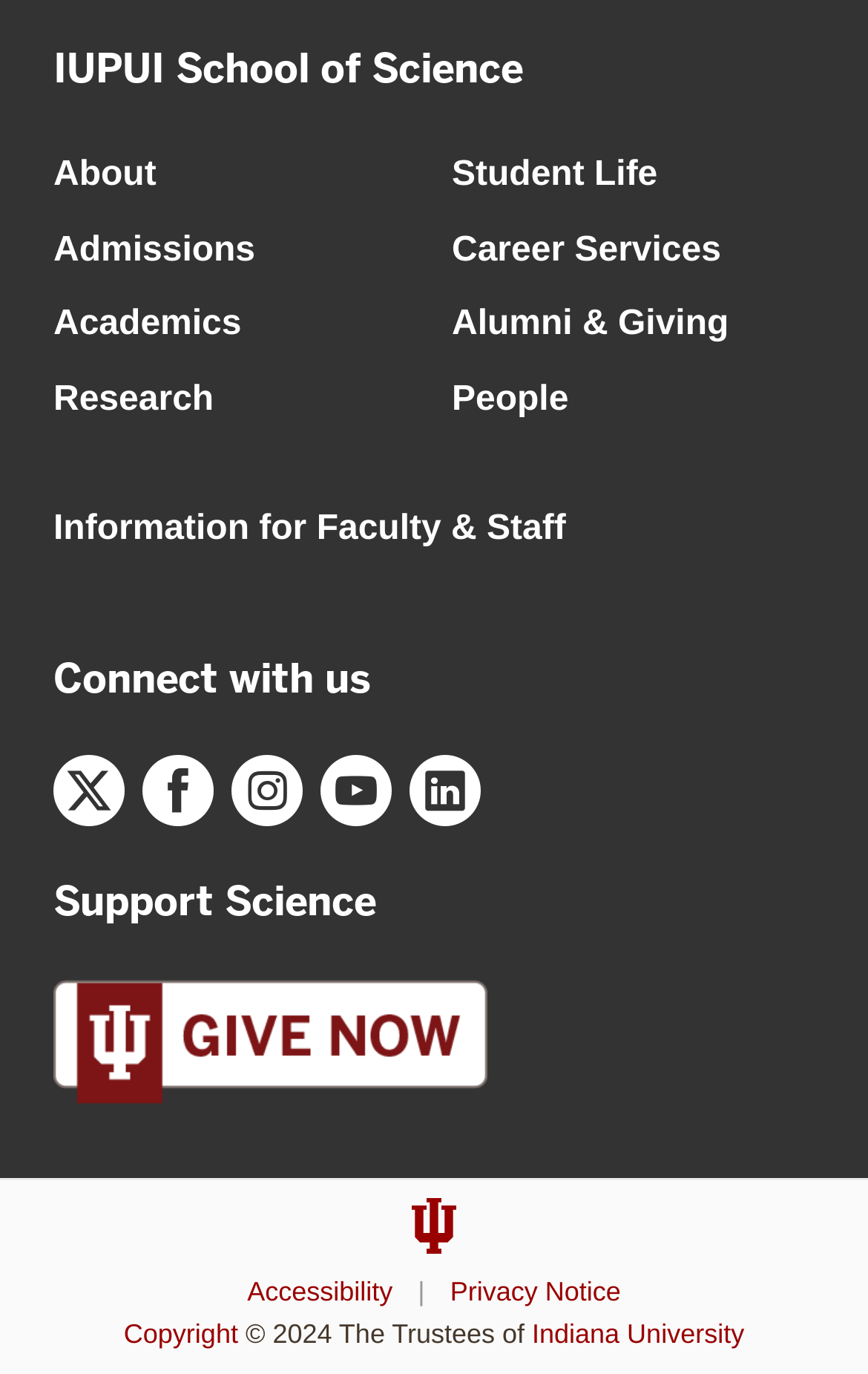Please provide a detailed answer to the question below based on the screenshot: 
How many links are there in the footer section?

I looked at the footer section of the webpage and found four links: 'Accessibility', 'Privacy Notice', 'Copyright', and 'Indiana University'.